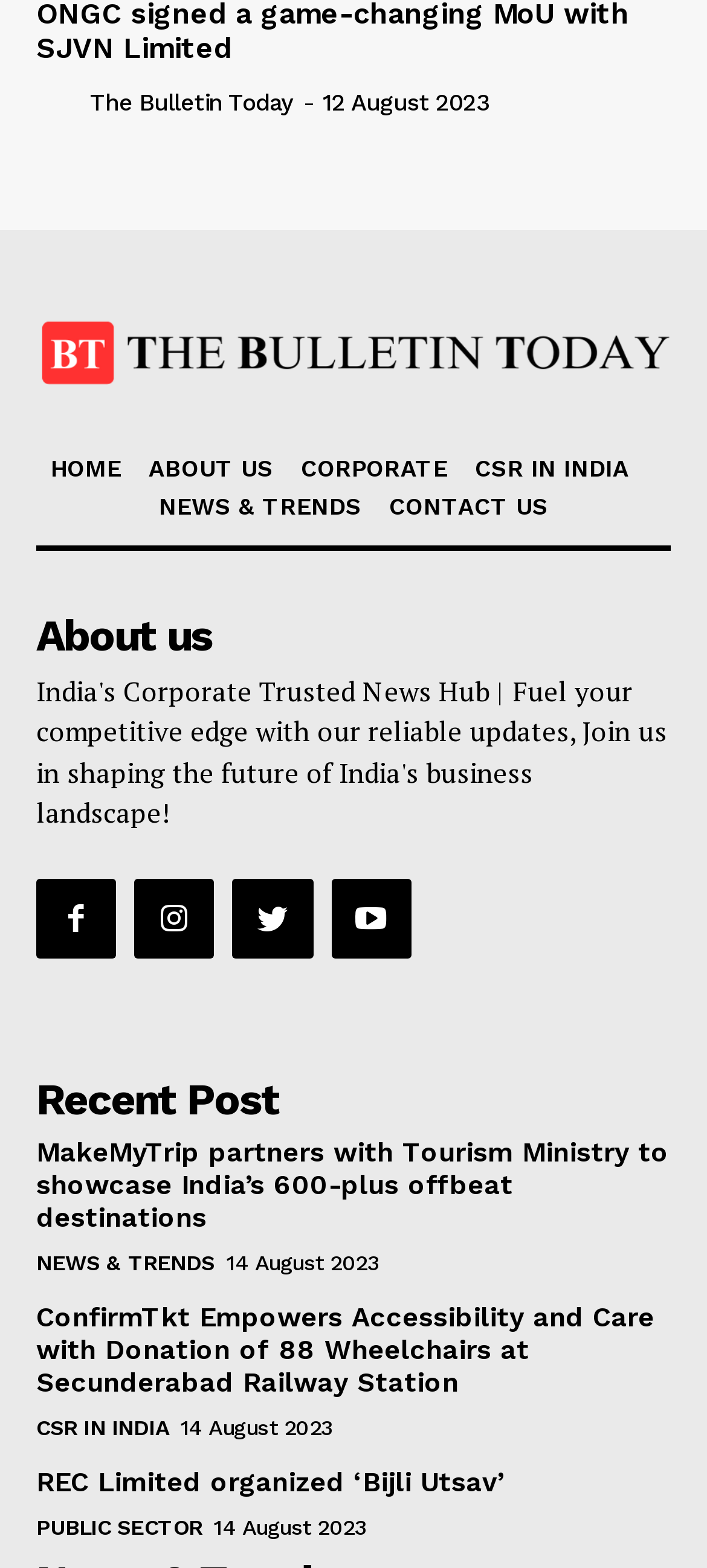Please give a succinct answer to the question in one word or phrase:
What is the date of the recent post?

12 August 2023